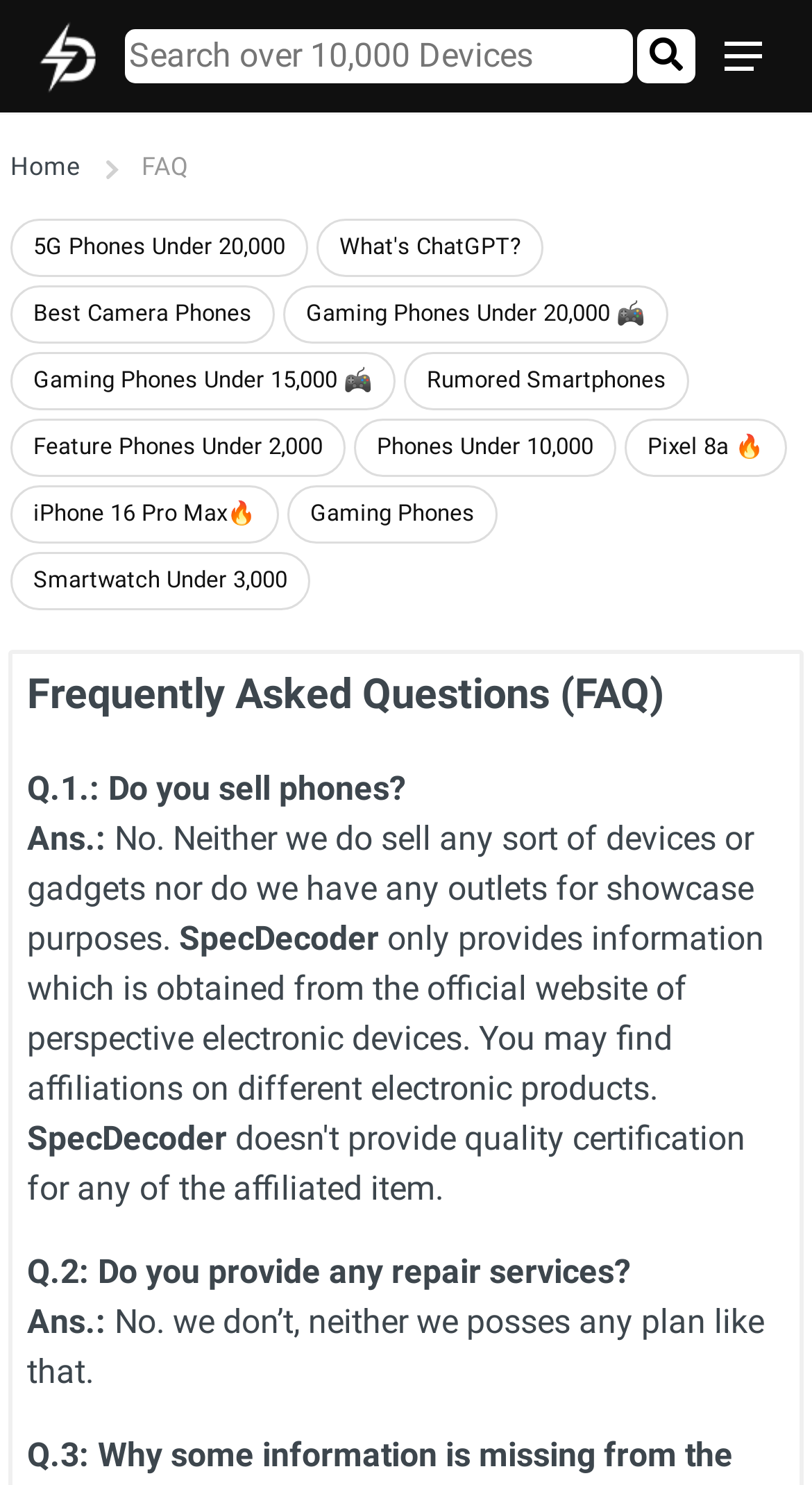Identify the bounding box coordinates of the region I need to click to complete this instruction: "View the FAQ section".

[0.033, 0.45, 0.818, 0.484]